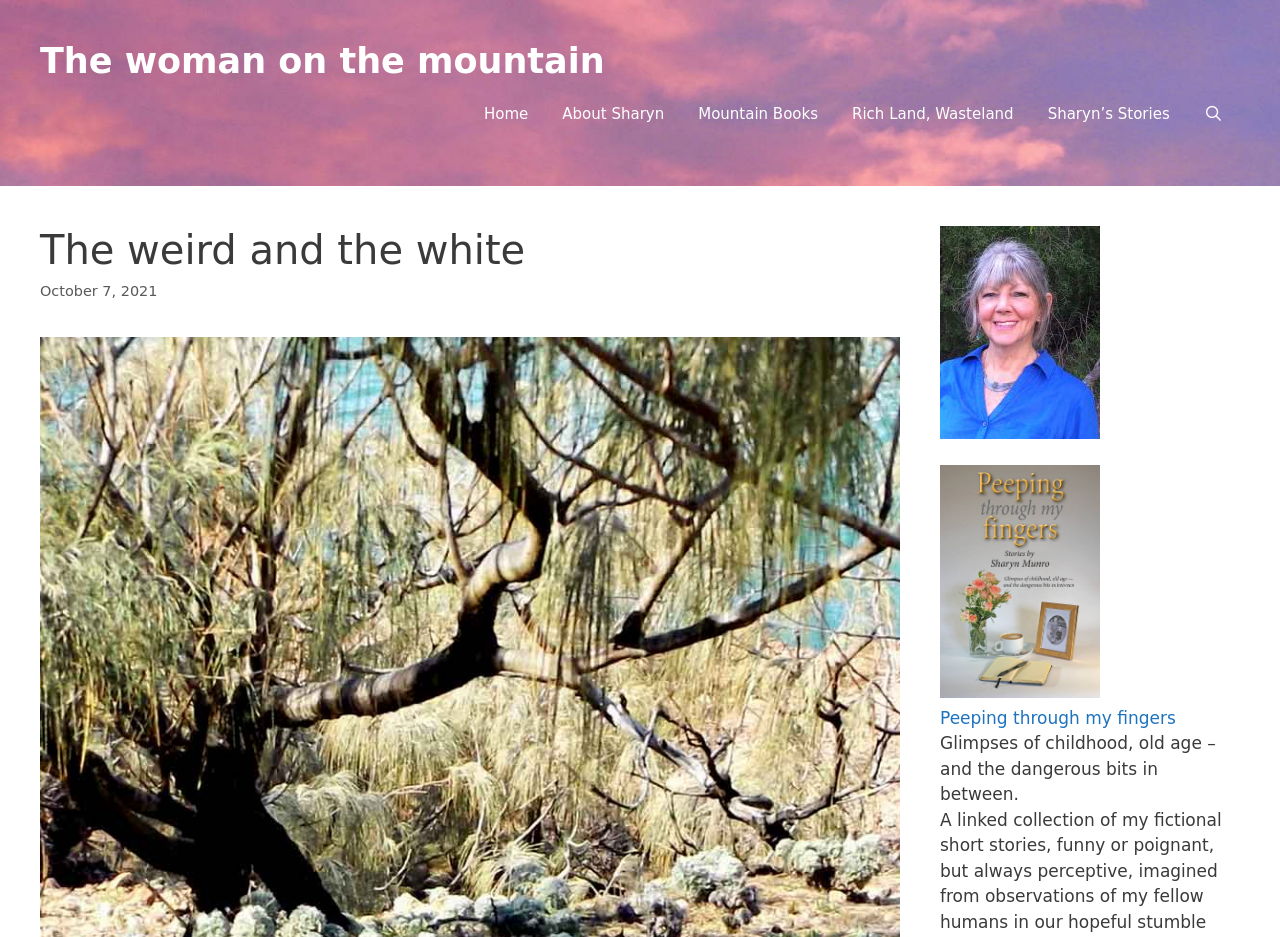Please identify the bounding box coordinates of the element's region that I should click in order to complete the following instruction: "go to home page". The bounding box coordinates consist of four float numbers between 0 and 1, i.e., [left, top, right, bottom].

[0.365, 0.088, 0.426, 0.156]